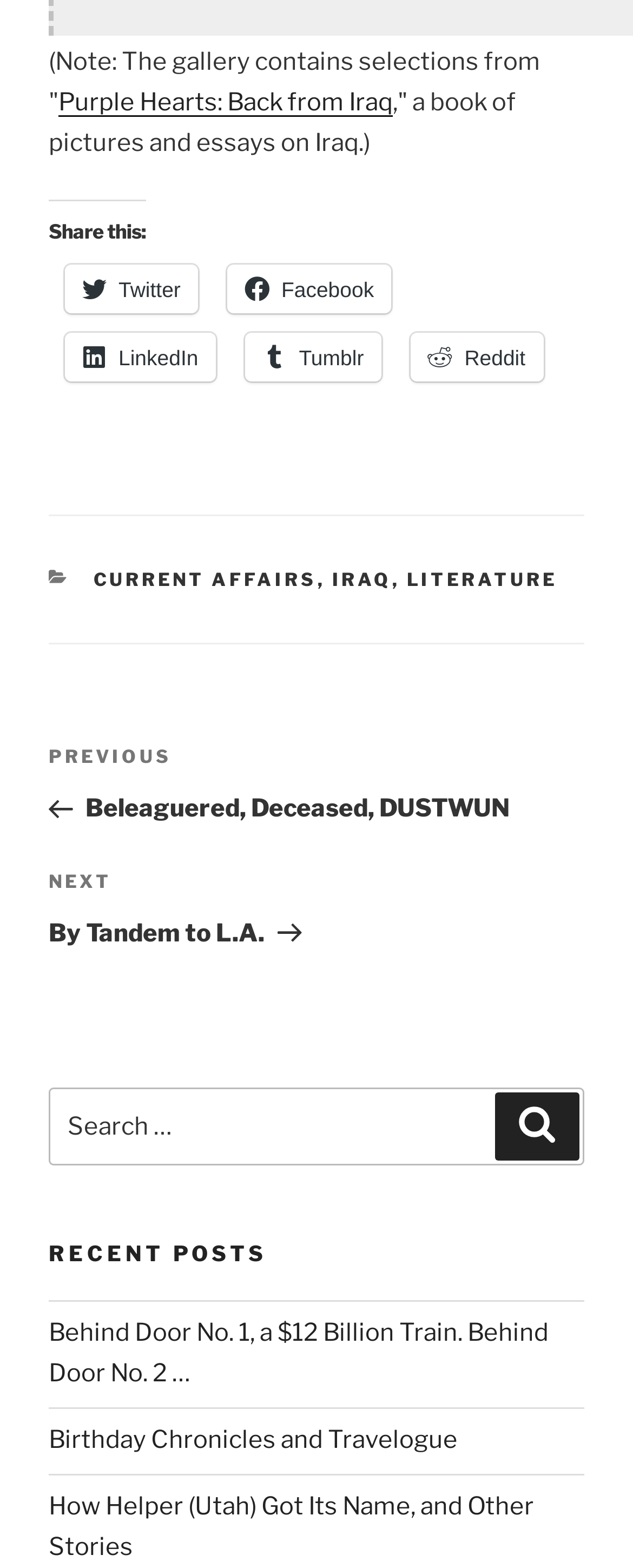Determine the bounding box of the UI element mentioned here: "Birthday Chronicles and Travelogue". The coordinates must be in the format [left, top, right, bottom] with values ranging from 0 to 1.

[0.077, 0.909, 0.723, 0.928]